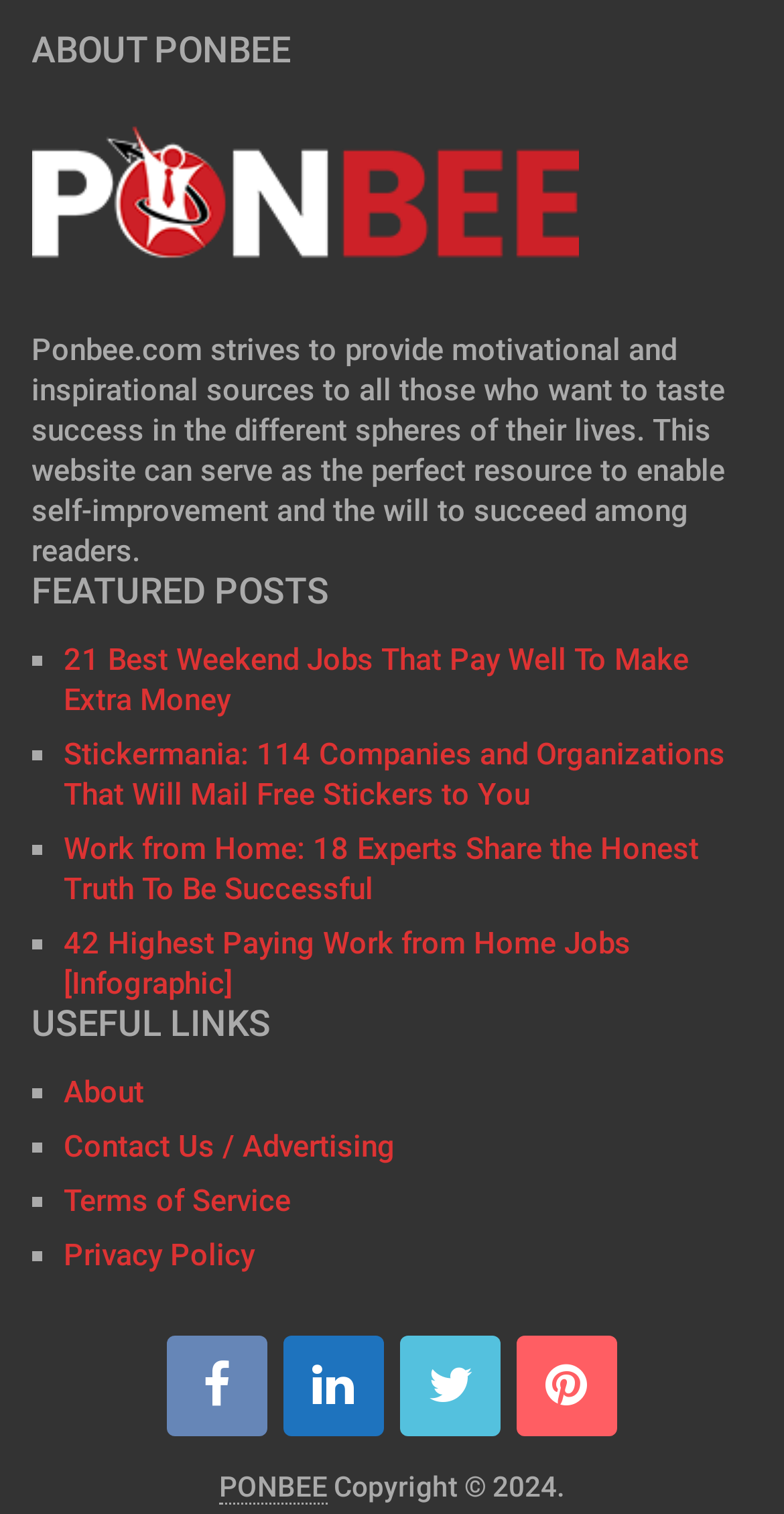Utilize the information from the image to answer the question in detail:
How many featured posts are listed?

By counting the ListMarker elements under the 'FEATURED POSTS' heading, we can see that there are 4 featured posts listed.